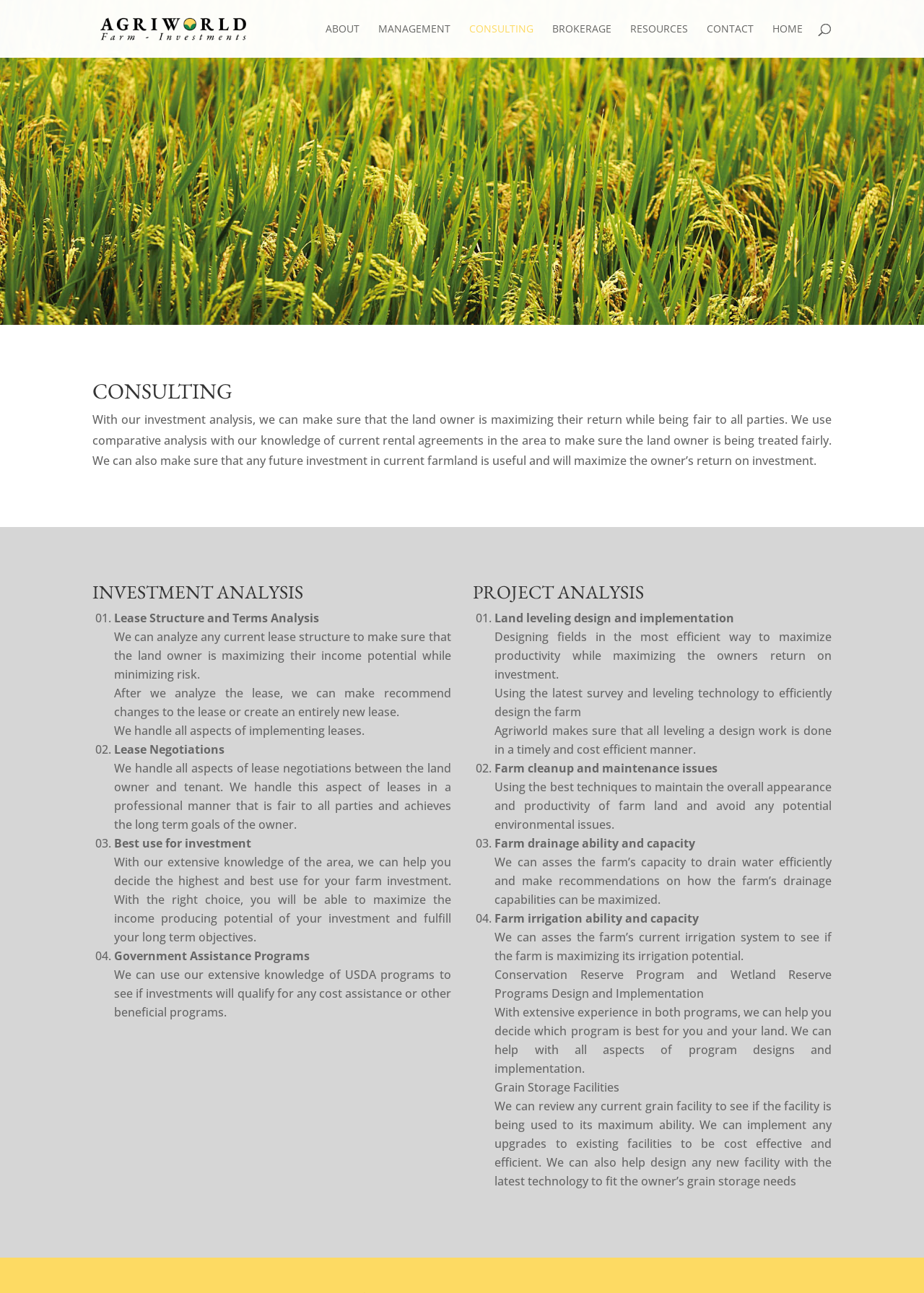Can you provide the bounding box coordinates for the element that should be clicked to implement the instruction: "Click on the 'ABOUT' link"?

[0.352, 0.018, 0.389, 0.045]